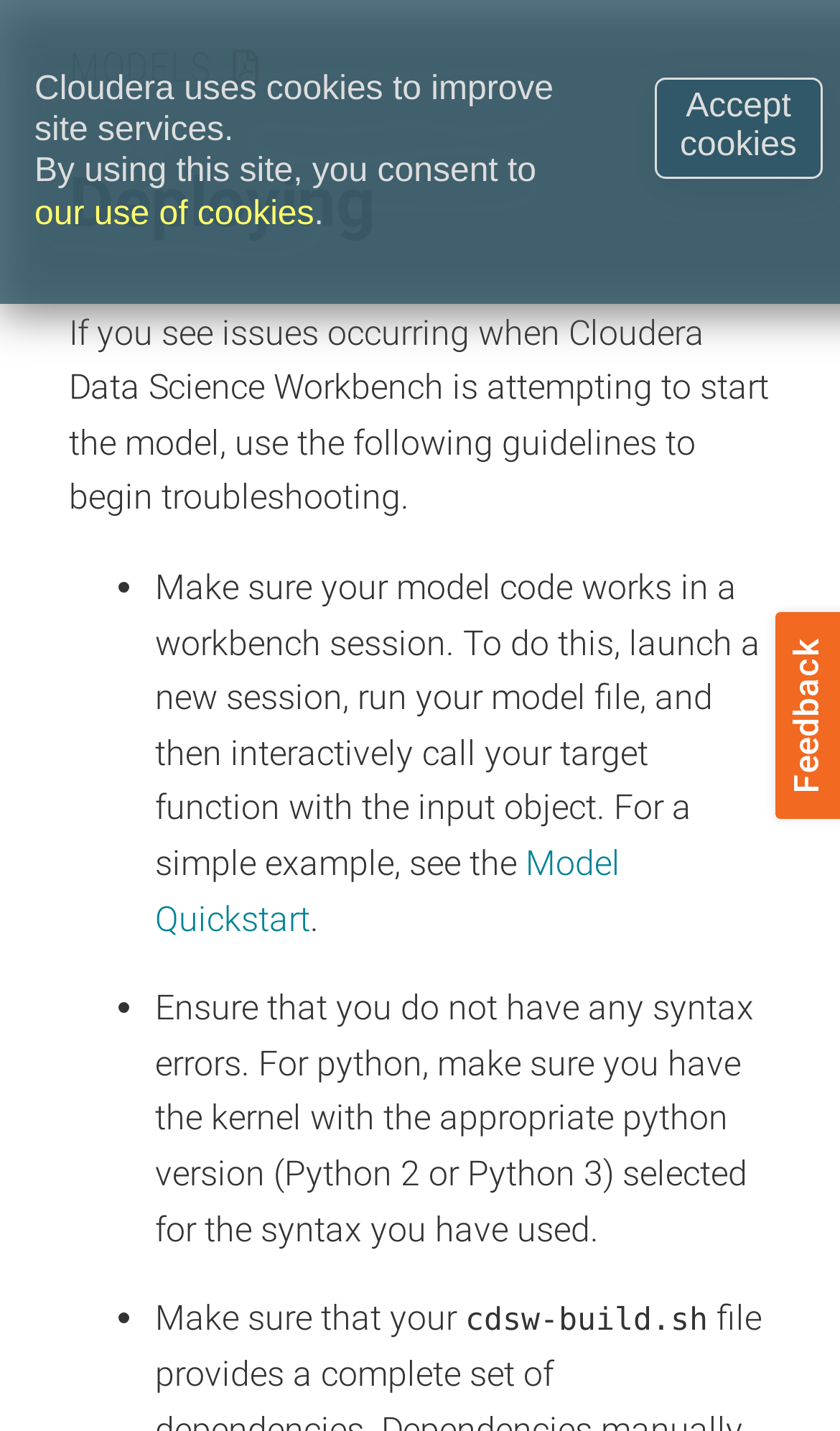What is the recommended action for syntax errors?
Give a detailed response to the question by analyzing the screenshot.

If there are syntax errors, the webpage recommends ensuring that the kernel with the appropriate python version (Python 2 or Python 3) is selected for the syntax used.